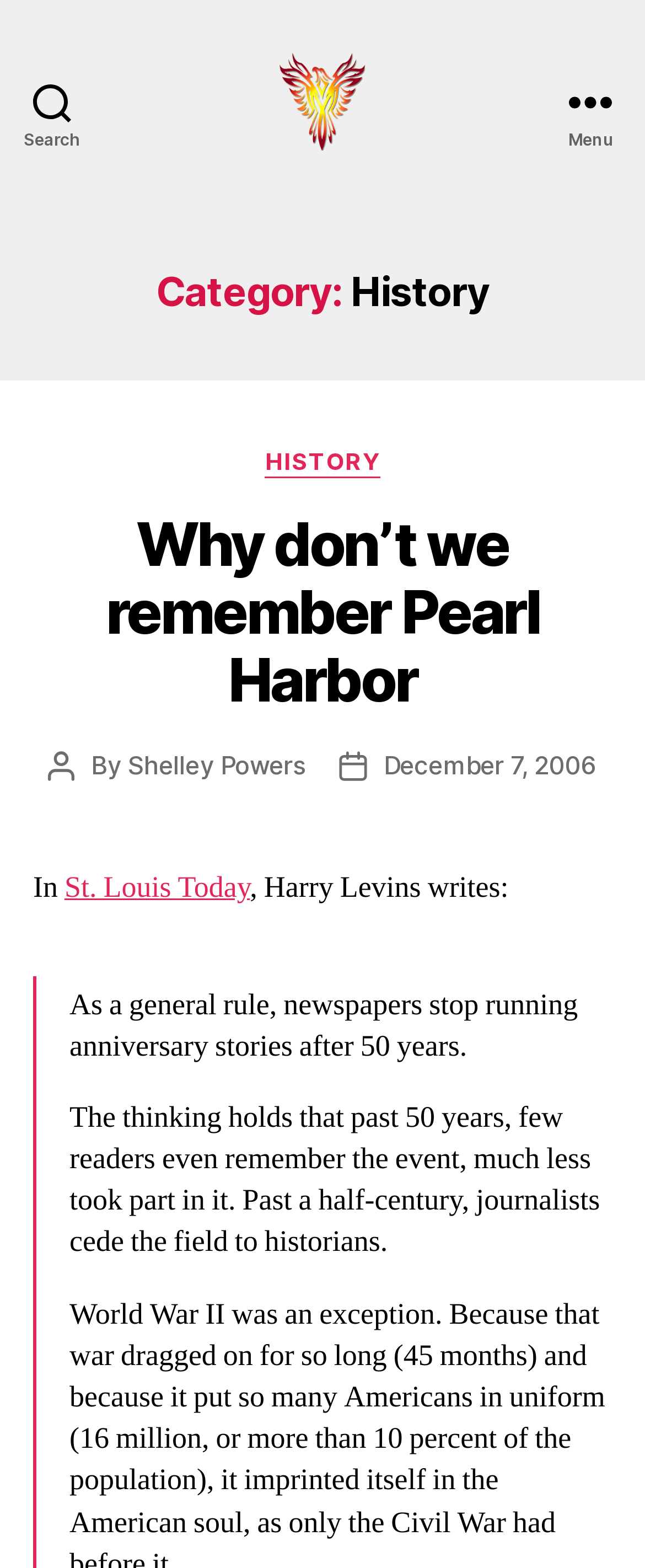Please indicate the bounding box coordinates for the clickable area to complete the following task: "Check the date of Universal Pin article". The coordinates should be specified as four float numbers between 0 and 1, i.e., [left, top, right, bottom].

None